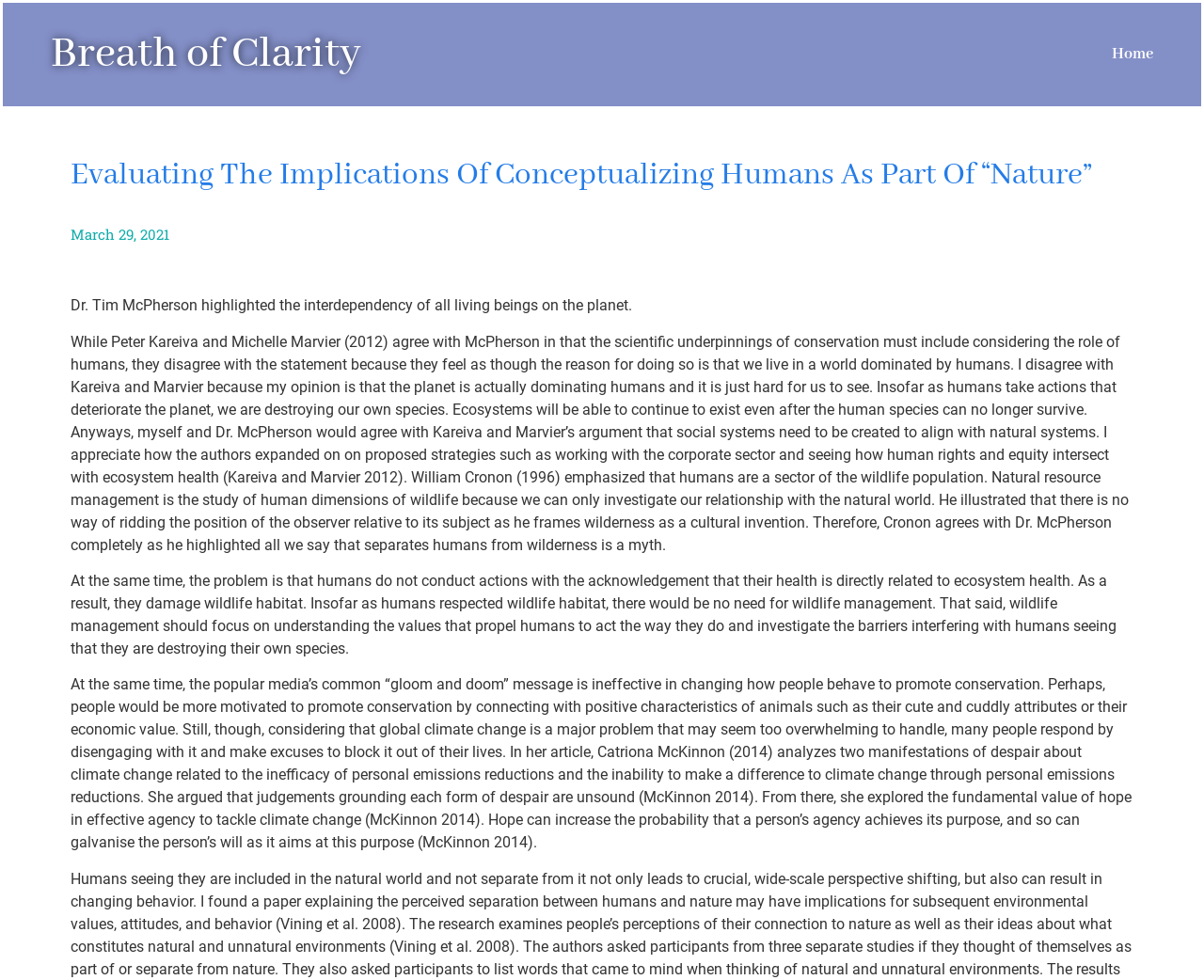Please give a succinct answer using a single word or phrase:
What is the main topic of the article?

Conservation and human's role in nature